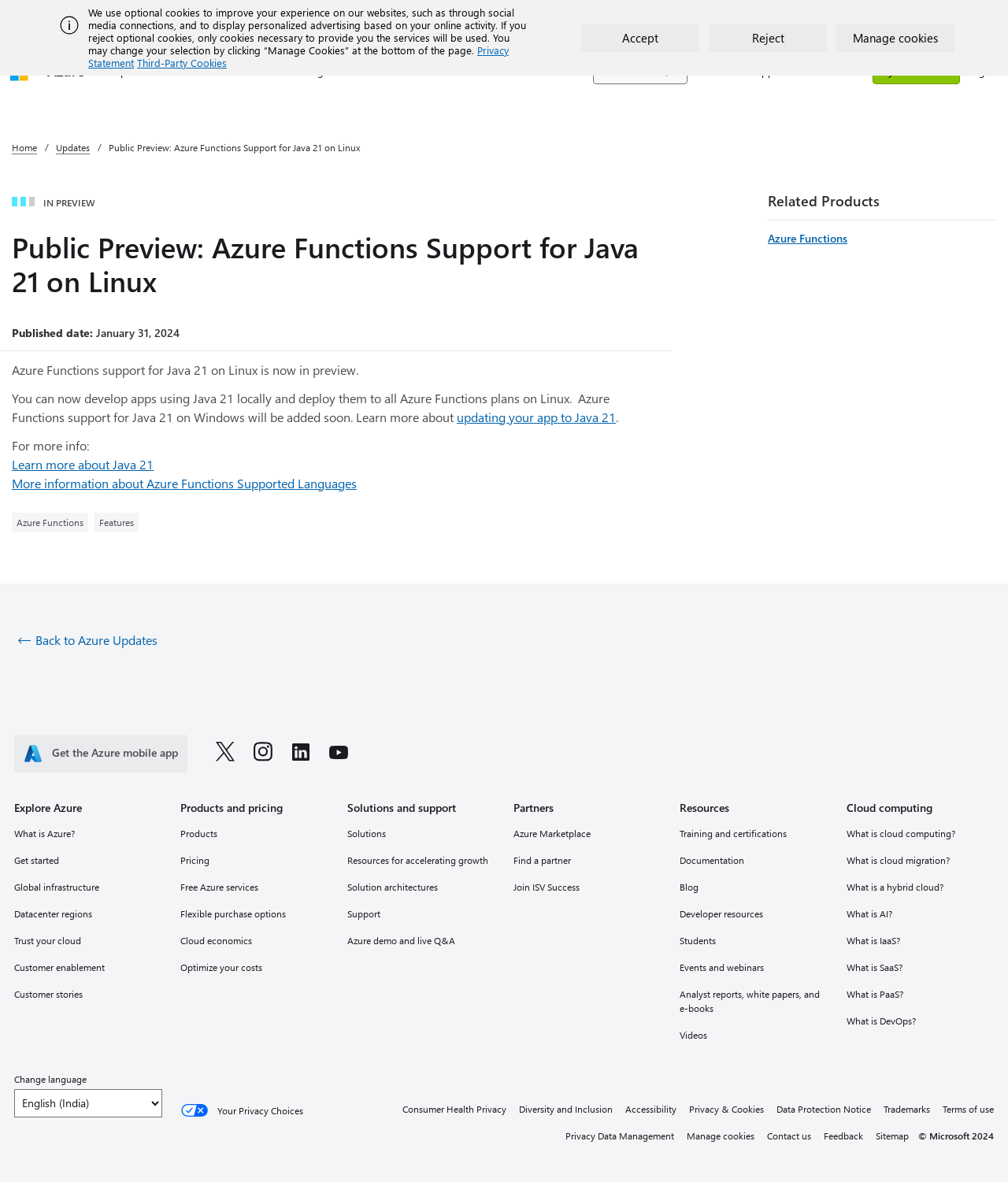Locate the bounding box coordinates of the clickable area needed to fulfill the instruction: "Follow Microsoft Azure on Twitter".

[0.214, 0.626, 0.233, 0.648]